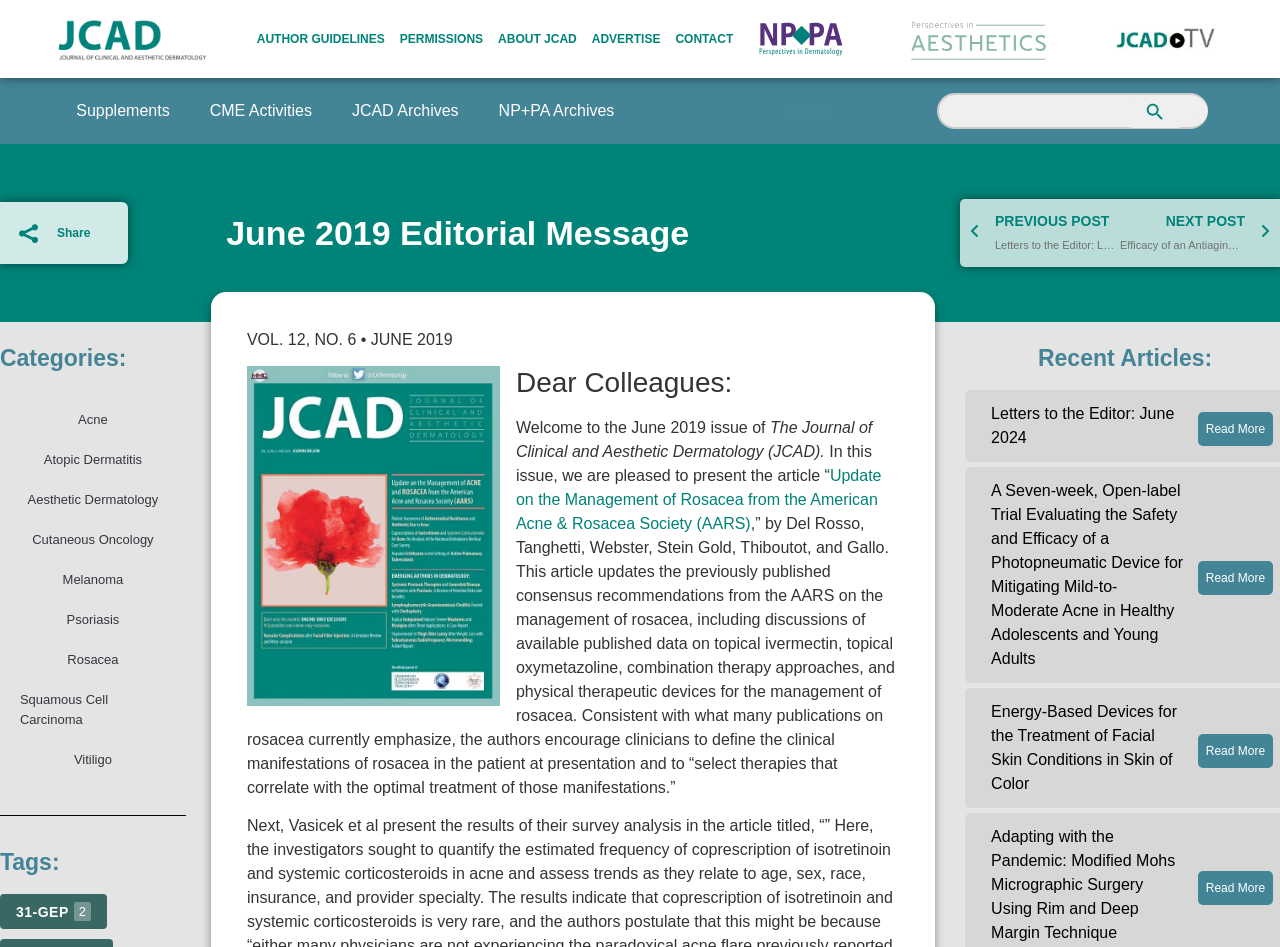Use a single word or phrase to answer the question: 
What is the name of the journal?

JCAD